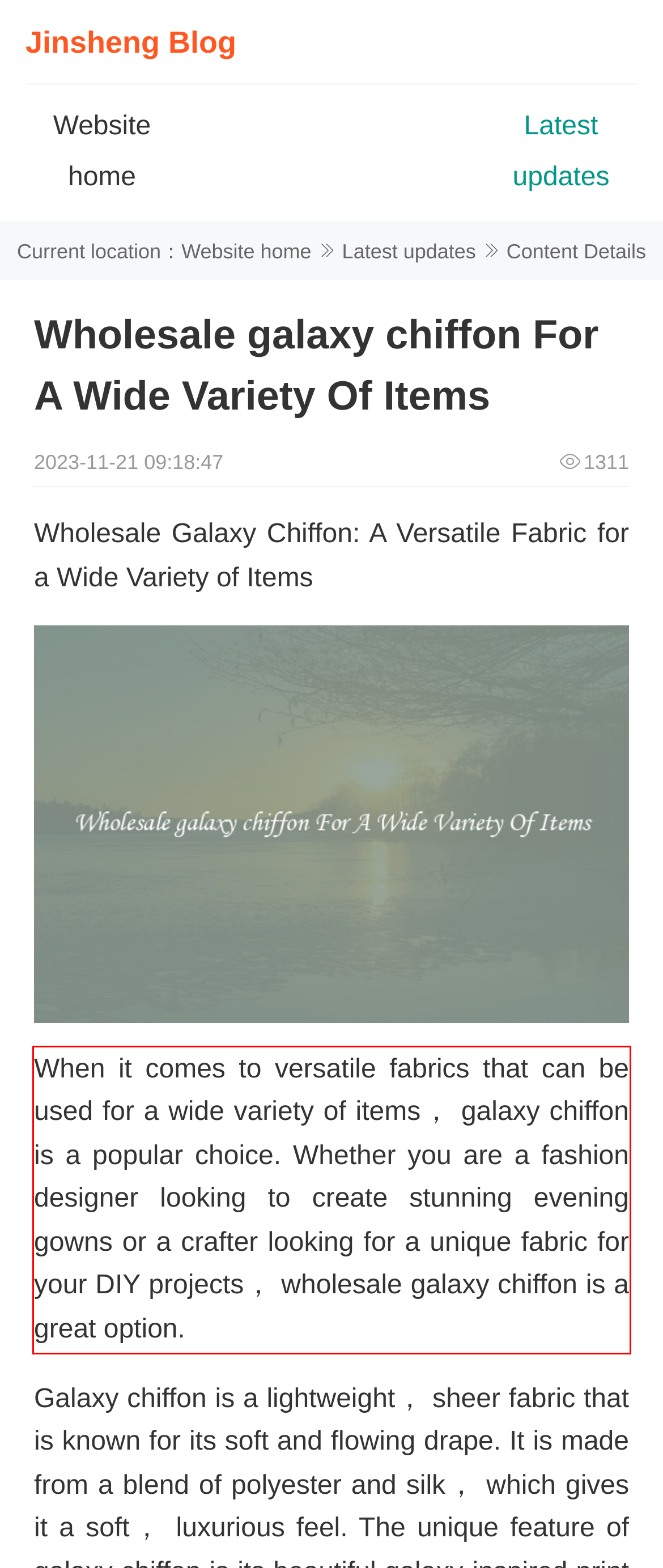You have a screenshot of a webpage, and there is a red bounding box around a UI element. Utilize OCR to extract the text within this red bounding box.

When it comes to versatile fabrics that can be used for a wide variety of items， galaxy chiffon is a popular choice. Whether you are a fashion designer looking to create stunning evening gowns or a crafter looking for a unique fabric for your DIY projects， wholesale galaxy chiffon is a great option.